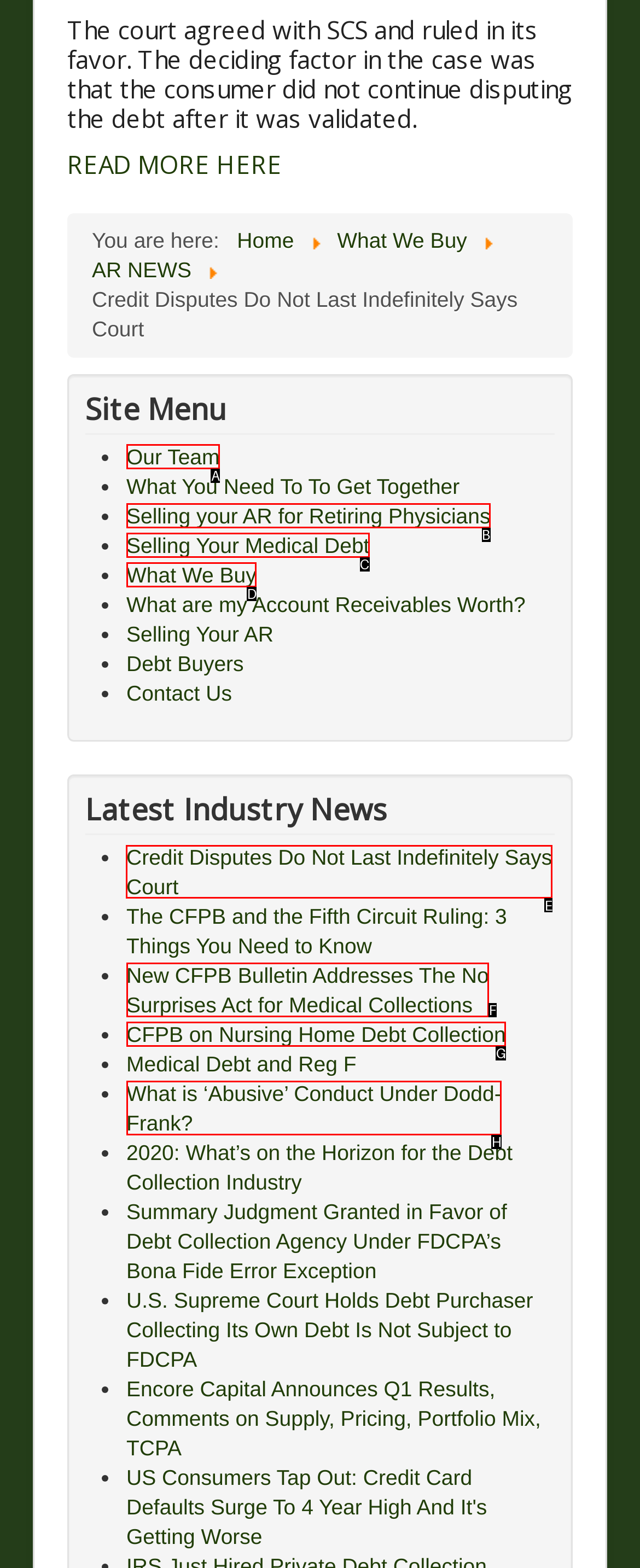To perform the task "Read about credit disputes and court rulings", which UI element's letter should you select? Provide the letter directly.

E